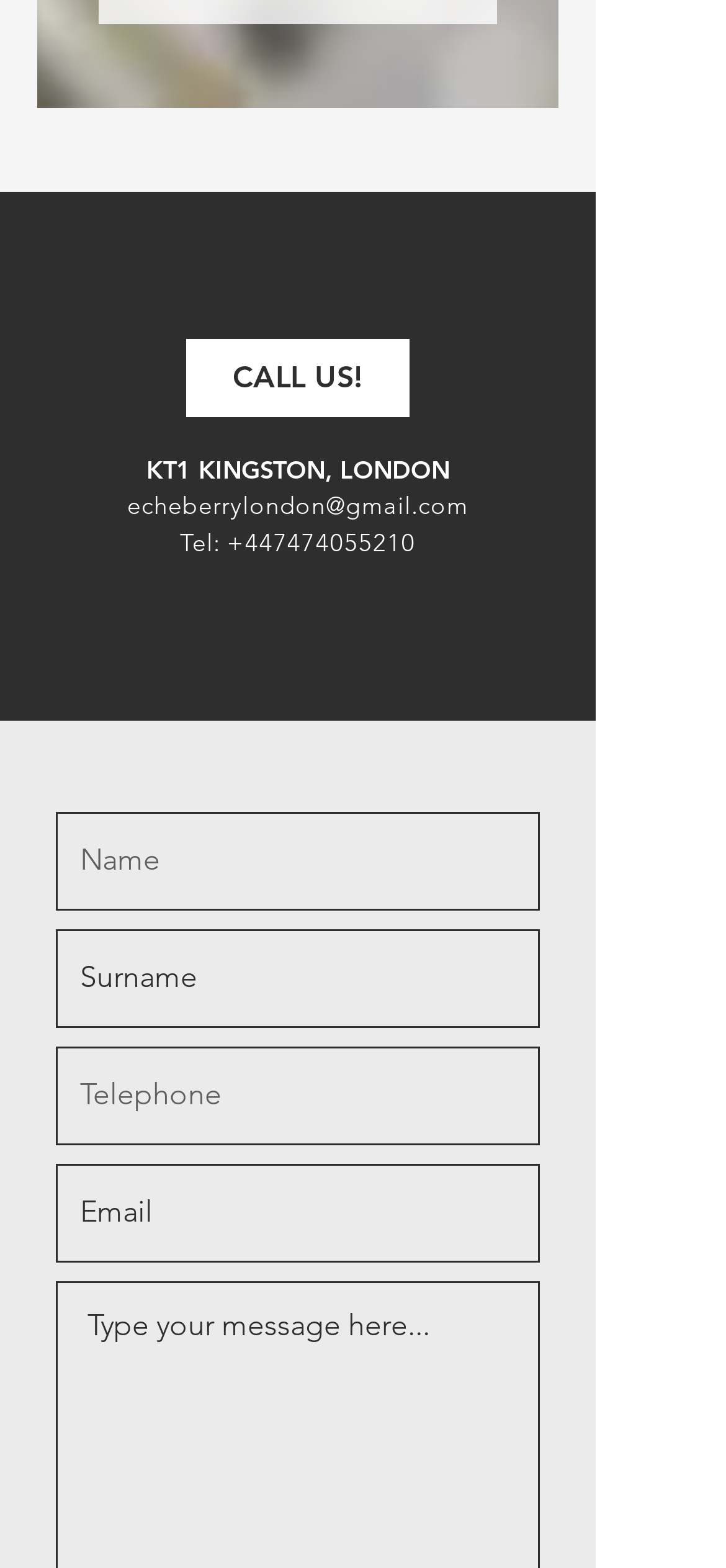Determine the bounding box of the UI component based on this description: "PlanetMosh Keeping it Metal". The bounding box coordinates should be four float values between 0 and 1, i.e., [left, top, right, bottom].

None